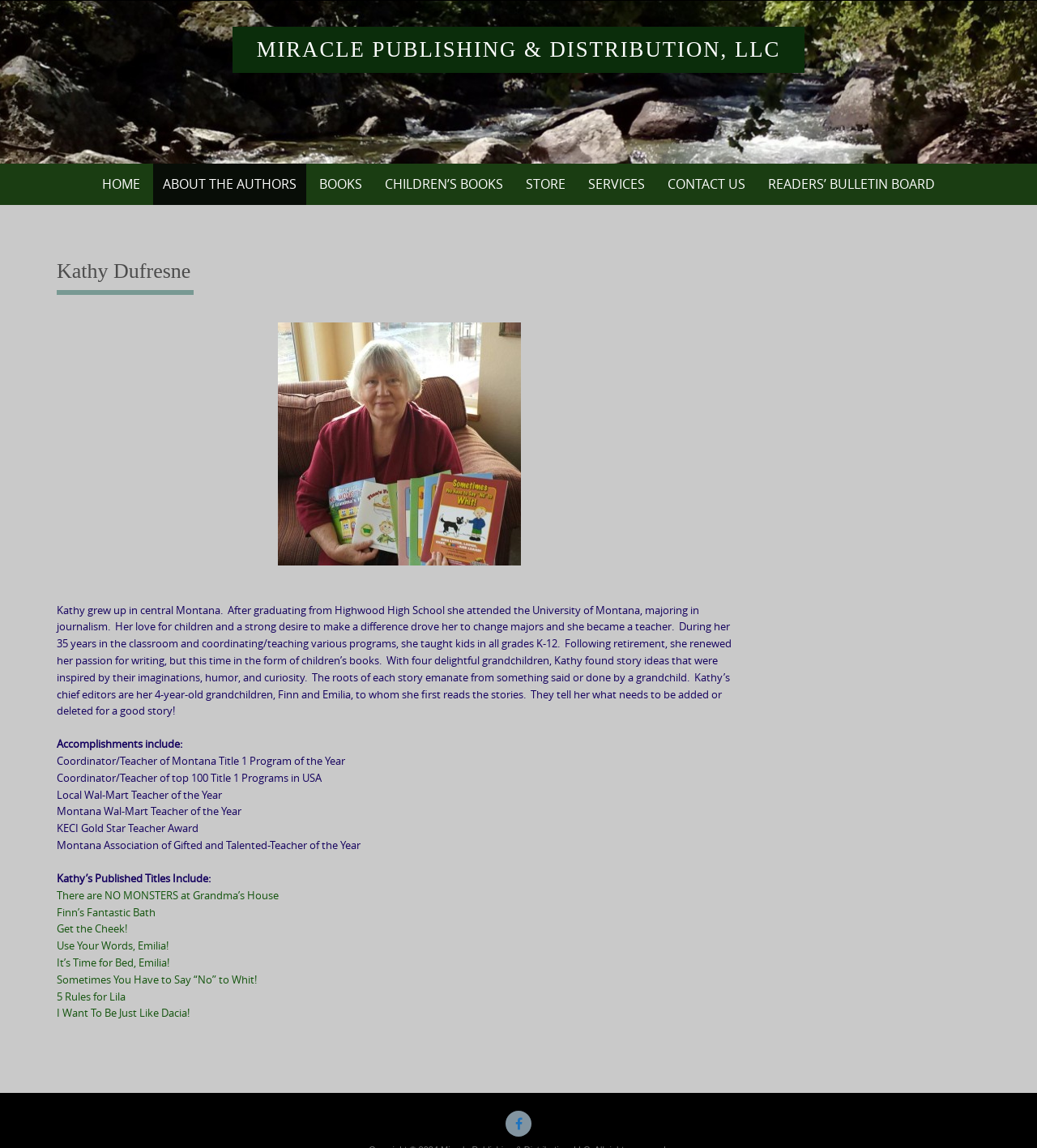With reference to the image, please provide a detailed answer to the following question: What is the title of one of Kathy Dufresne's published books?

The webpage lists Kathy Dufresne's published titles, which include 'There are NO MONSTERS at Grandma’s House', among others.